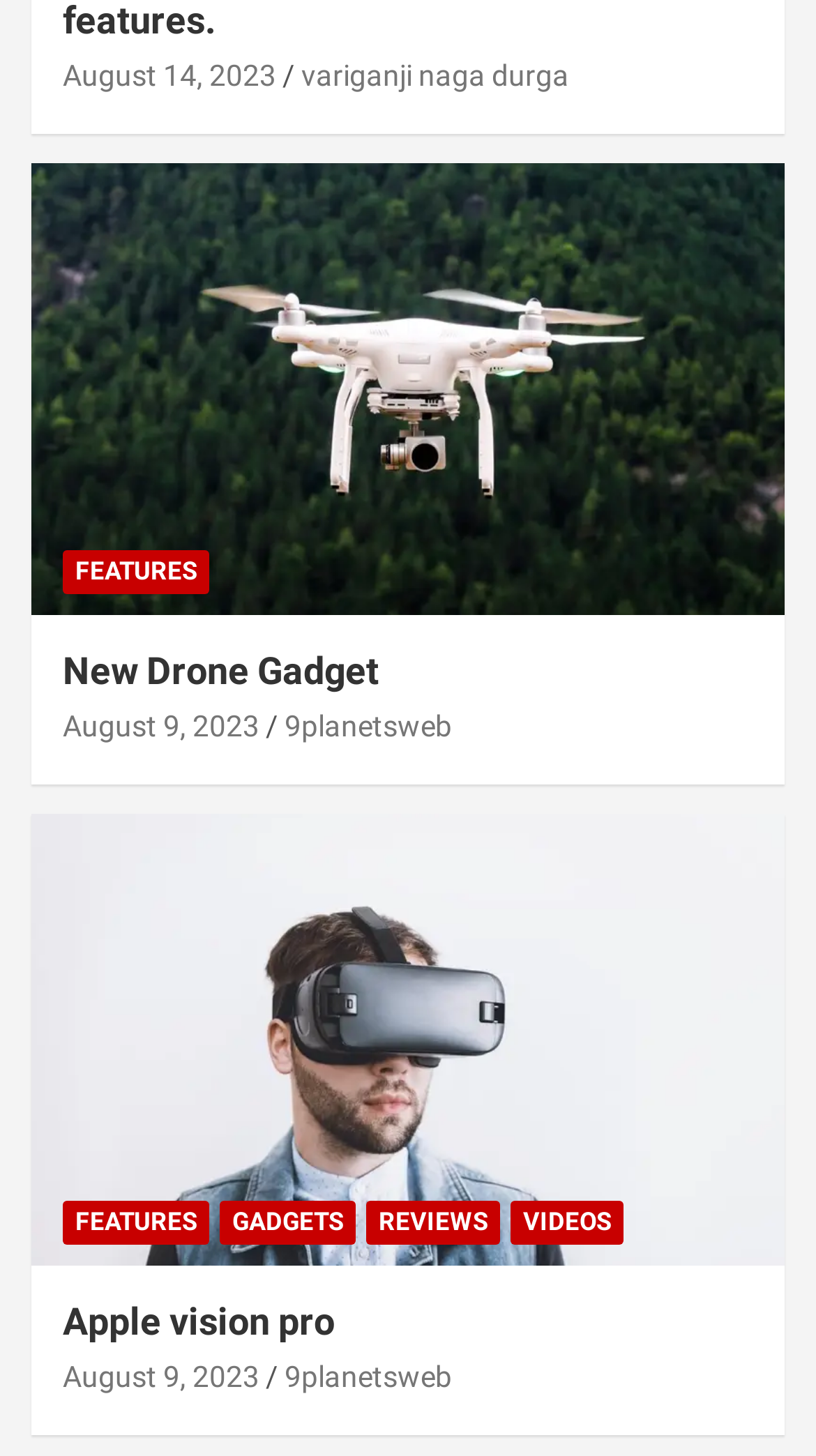How many headings are there on the webpage?
Based on the visual content, answer with a single word or a brief phrase.

2